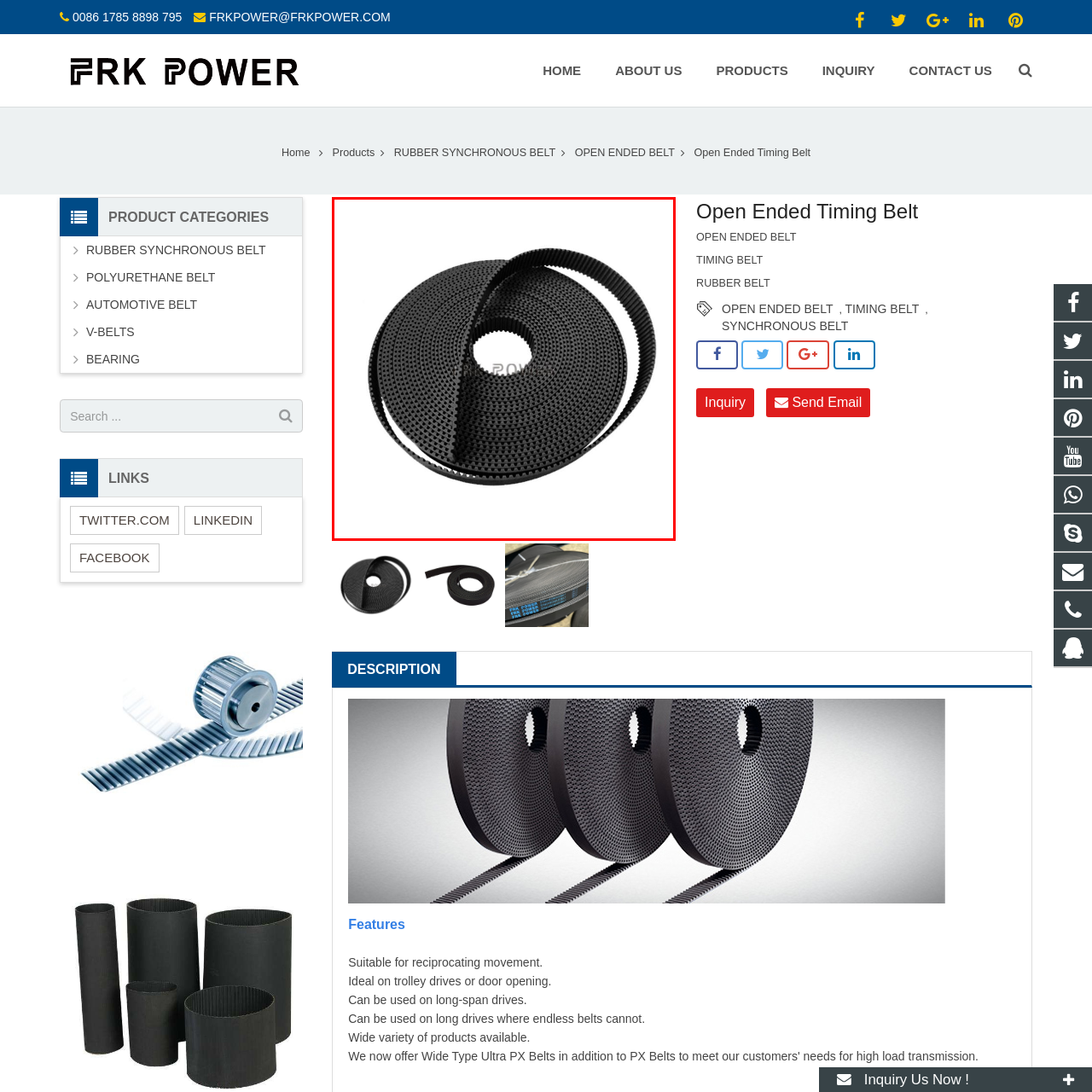Focus your attention on the picture enclosed within the red border and formulate a detailed answer to the question below, using the image as your primary reference: 
What type of movement does the timing belt support?

According to the caption, the timing belt's design showcases an intricate pattern of teeth that enhance its grip and performance in machinery, making it particularly suitable for applications involving reciprocating movement.